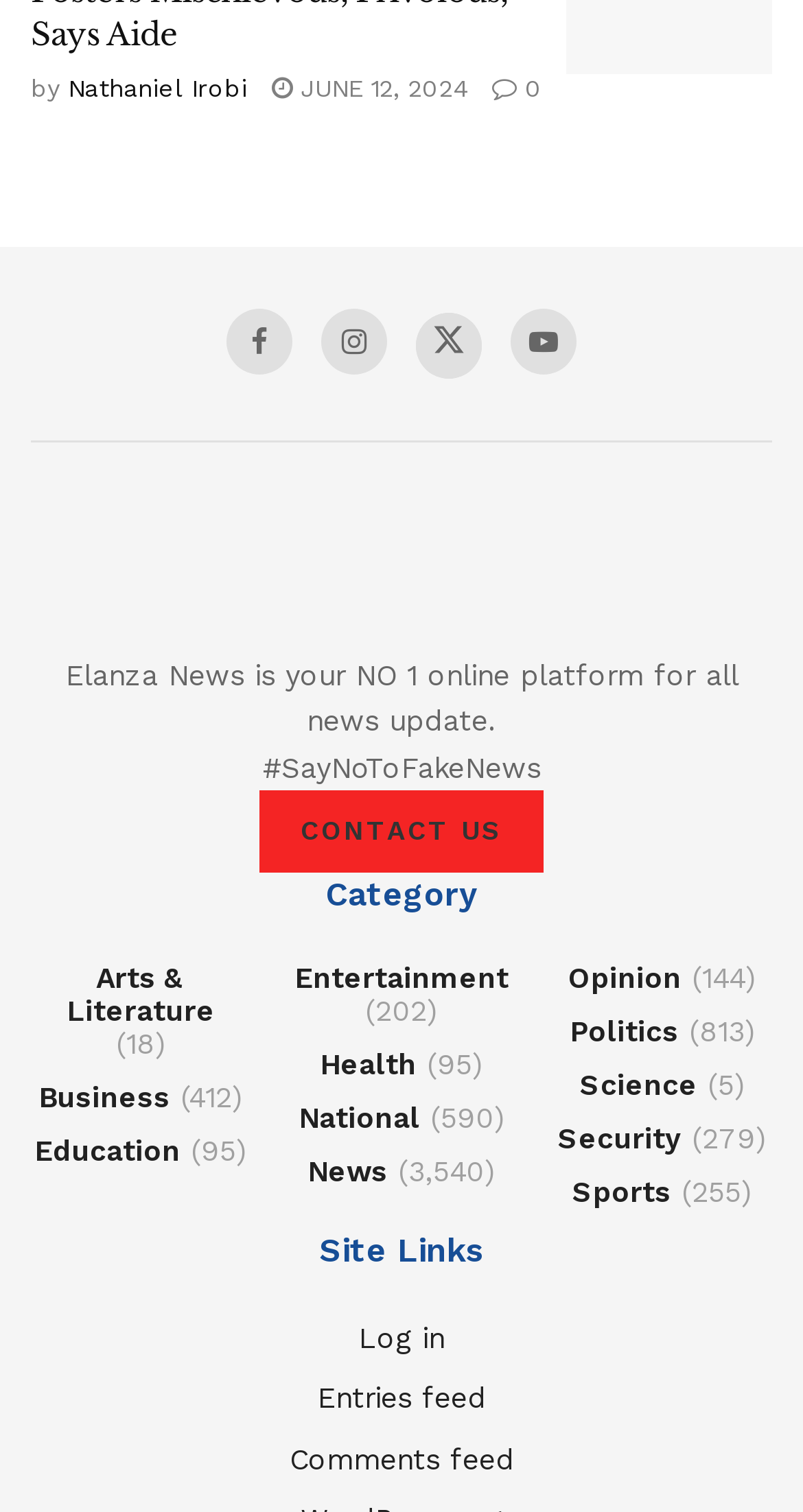Utilize the information from the image to answer the question in detail:
What is the purpose of the '#SayNoToFakeNews' campaign?

The question can be answered by understanding the context of the '#SayNoToFakeNews' text, which is likely a campaign to promote authentic news and discourage fake news.